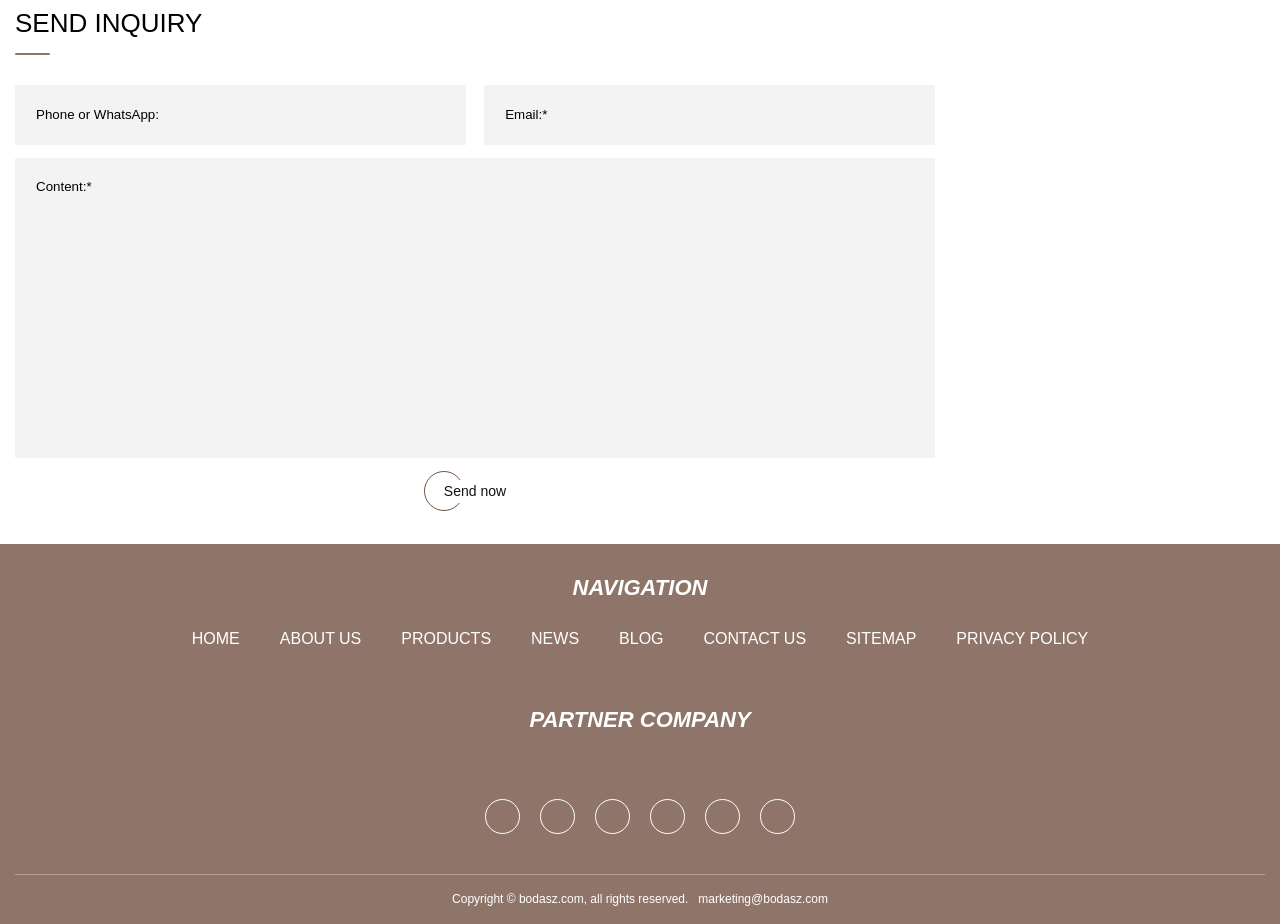What are the social media platforms available?
From the image, respond with a single word or phrase.

Facebook, LinkedIn, Twitter, YouTube, Instagram, TikTok